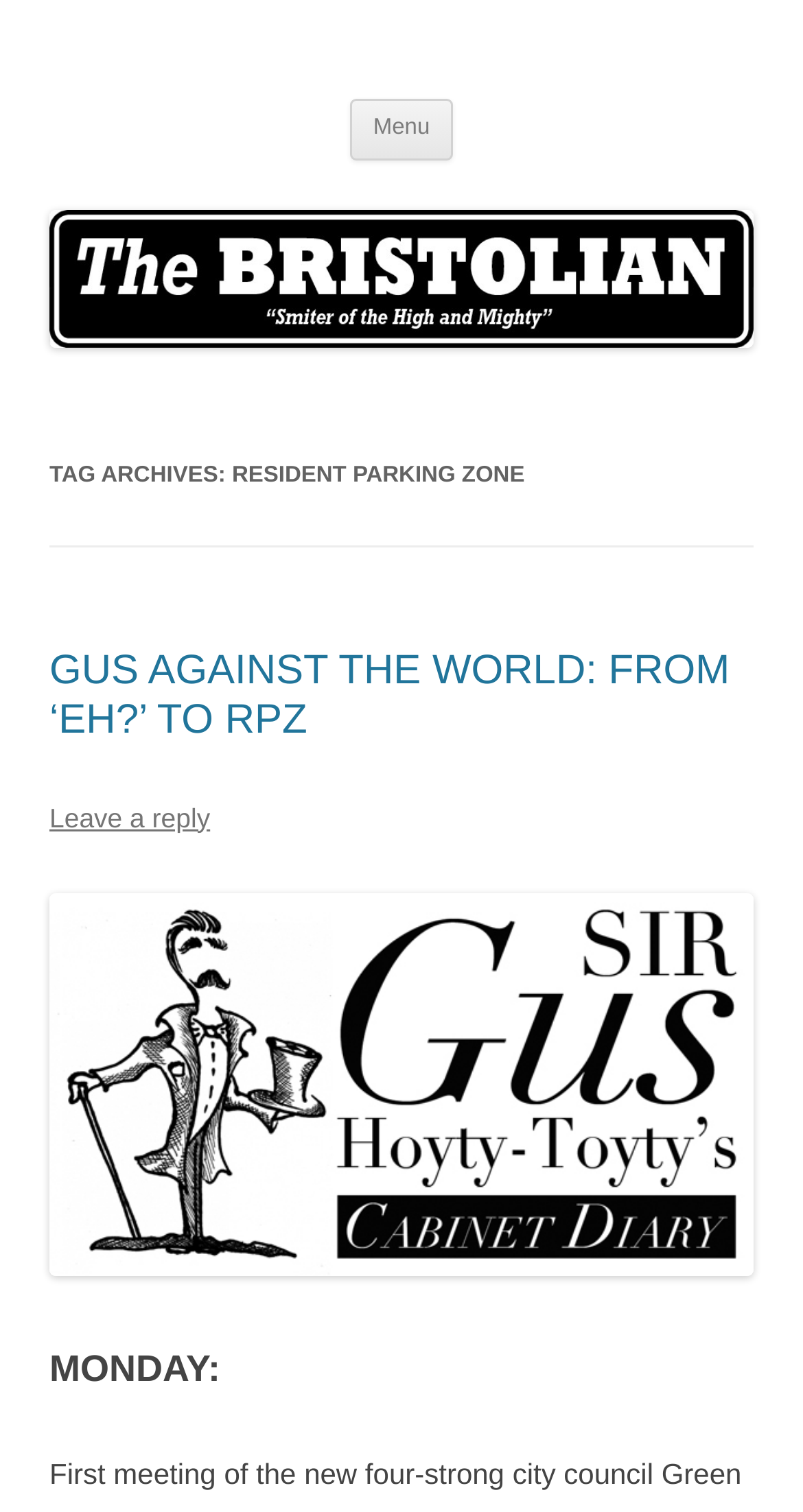Identify the bounding box for the element characterized by the following description: "parent_node: The BRISTOLIAN".

[0.062, 0.212, 0.938, 0.234]